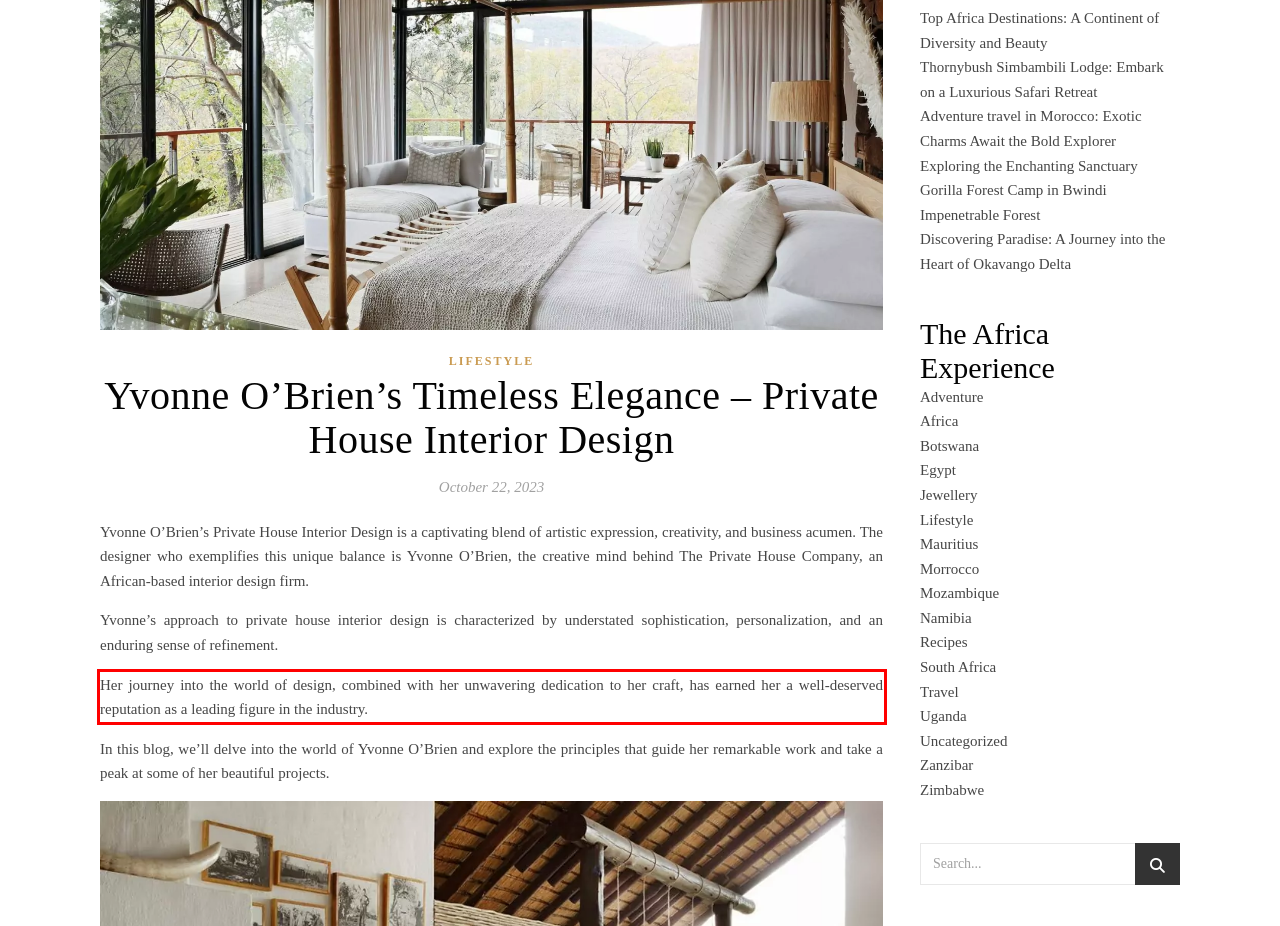Look at the provided screenshot of the webpage and perform OCR on the text within the red bounding box.

Her journey into the world of design, combined with her unwavering dedication to her craft, has earned her a well-deserved reputation as a leading figure in the industry.